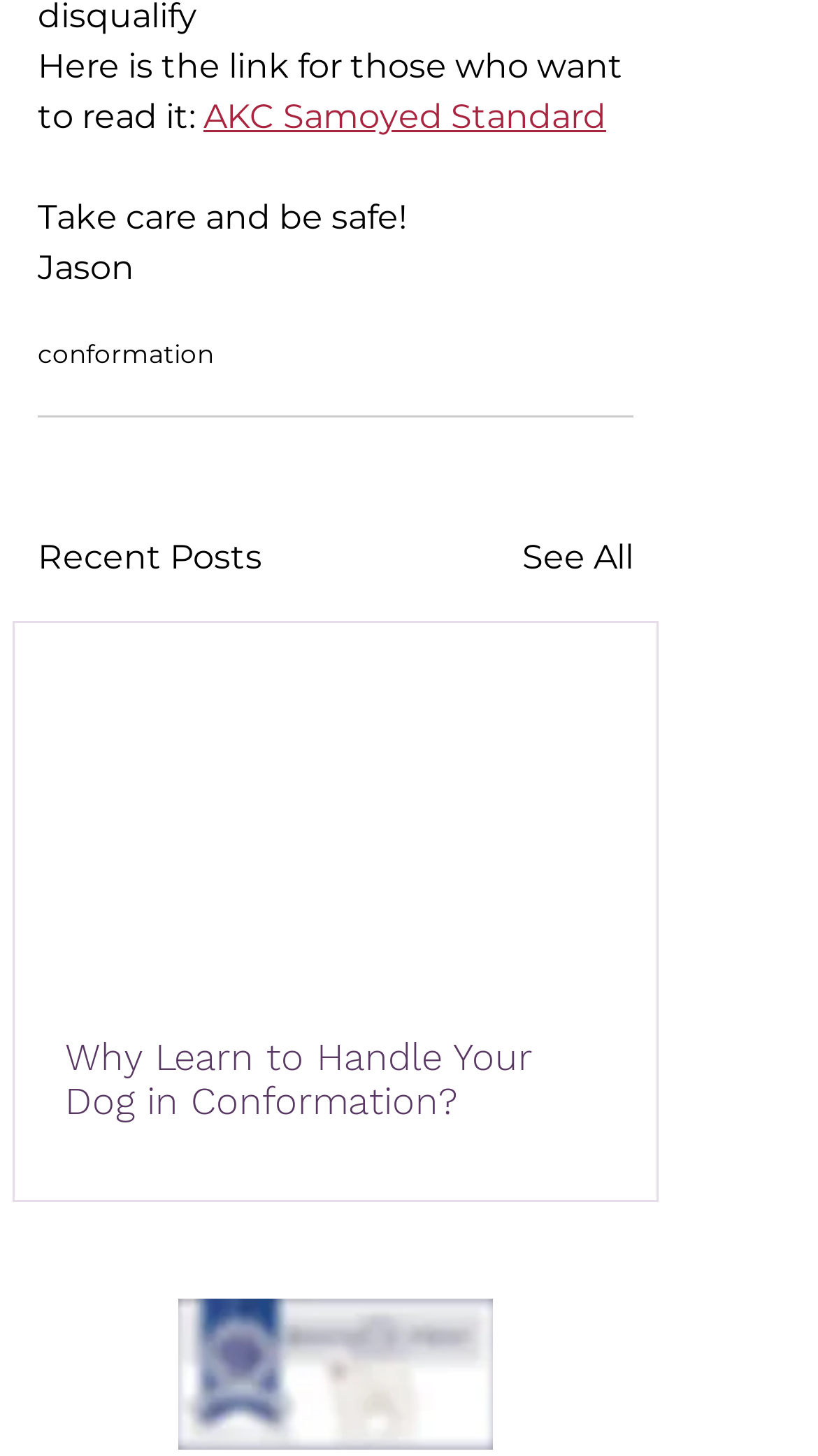Provide the bounding box coordinates for the specified HTML element described in this description: "See All". The coordinates should be four float numbers ranging from 0 to 1, in the format [left, top, right, bottom].

[0.638, 0.366, 0.774, 0.4]